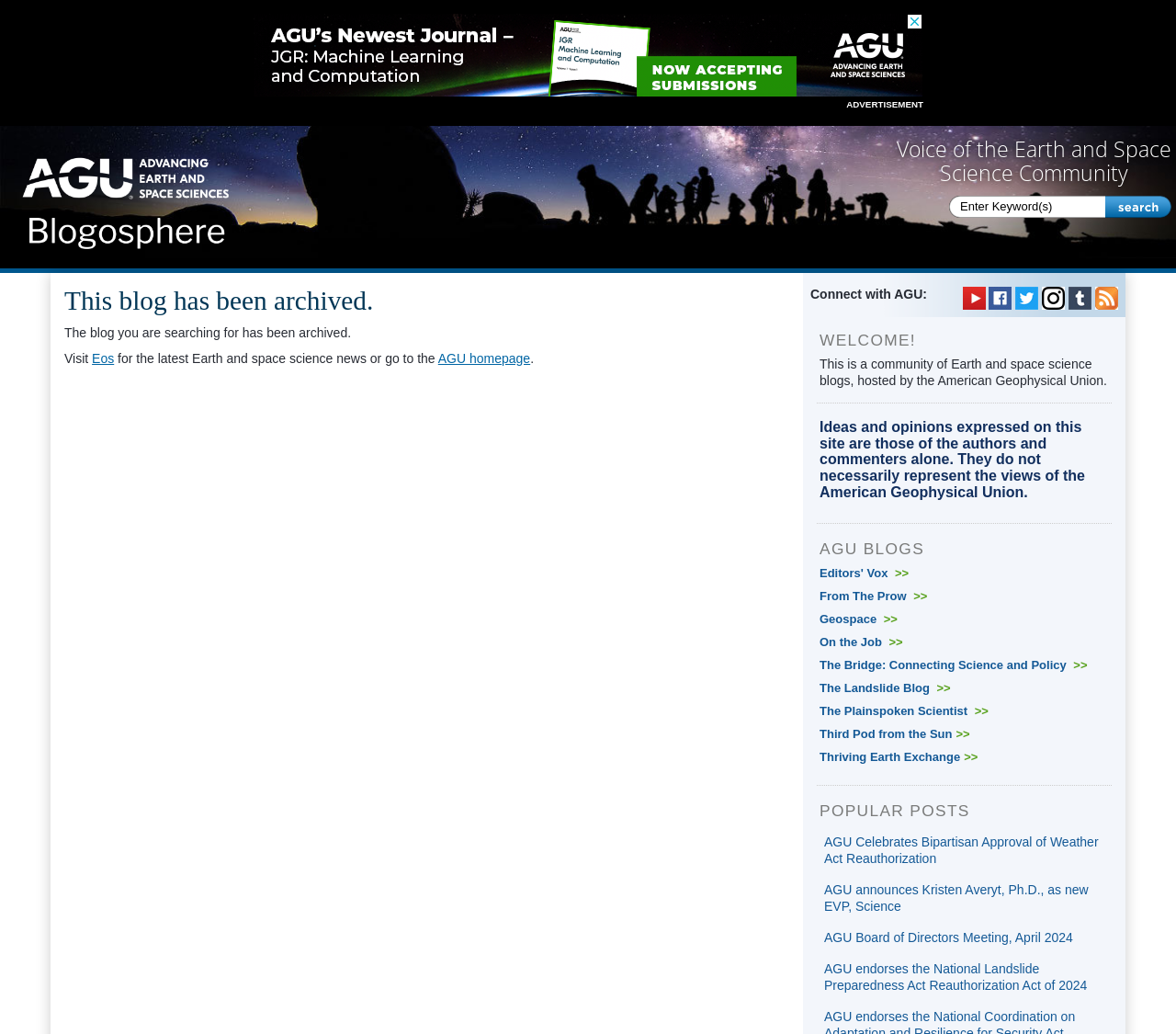Using a single word or phrase, answer the following question: 
What is the purpose of the search box?

To search for keywords